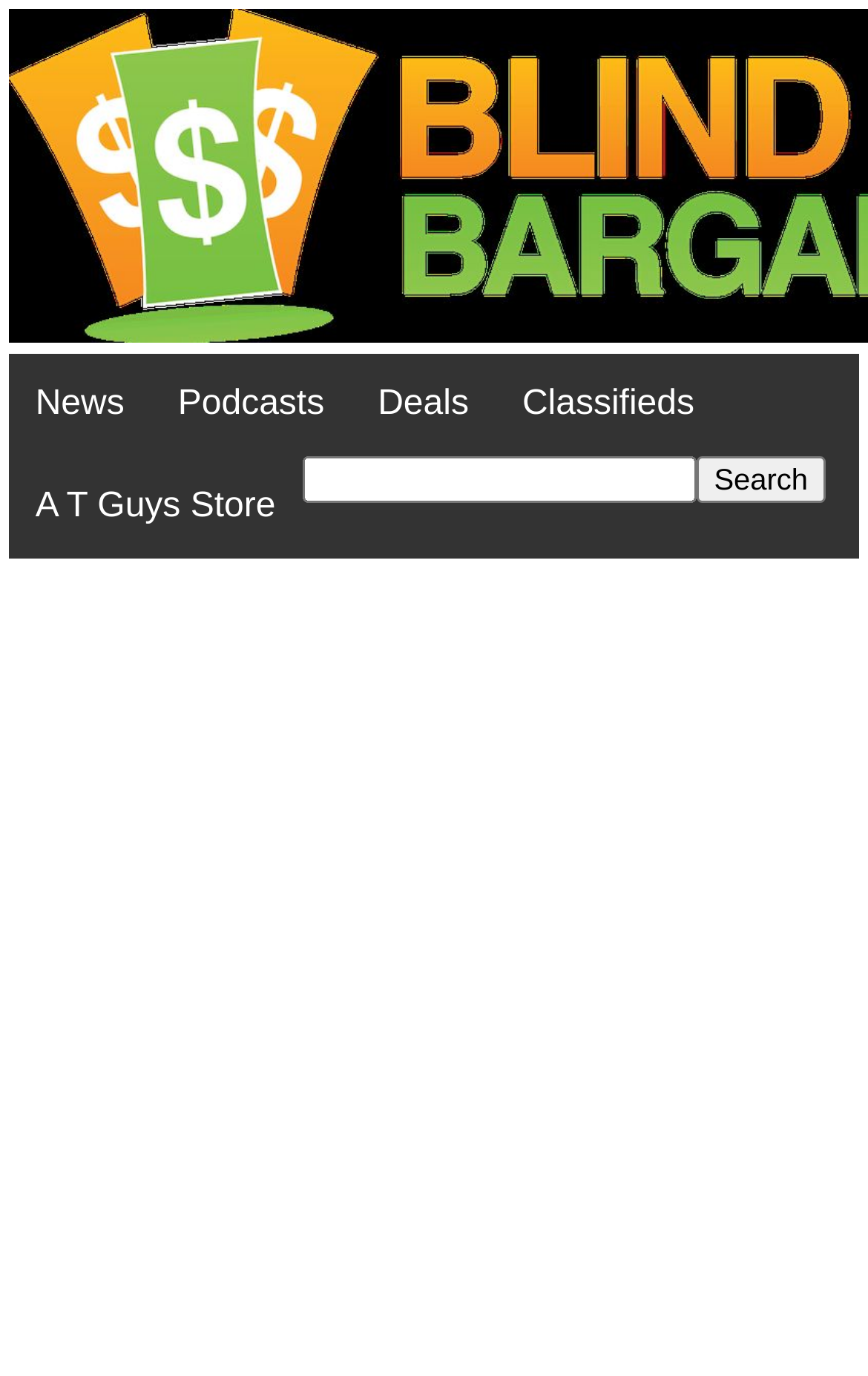Identify and extract the main heading of the webpage.

Blind Bargains Top 10 Stories of 2011: 8. A Major Android Leap Forward